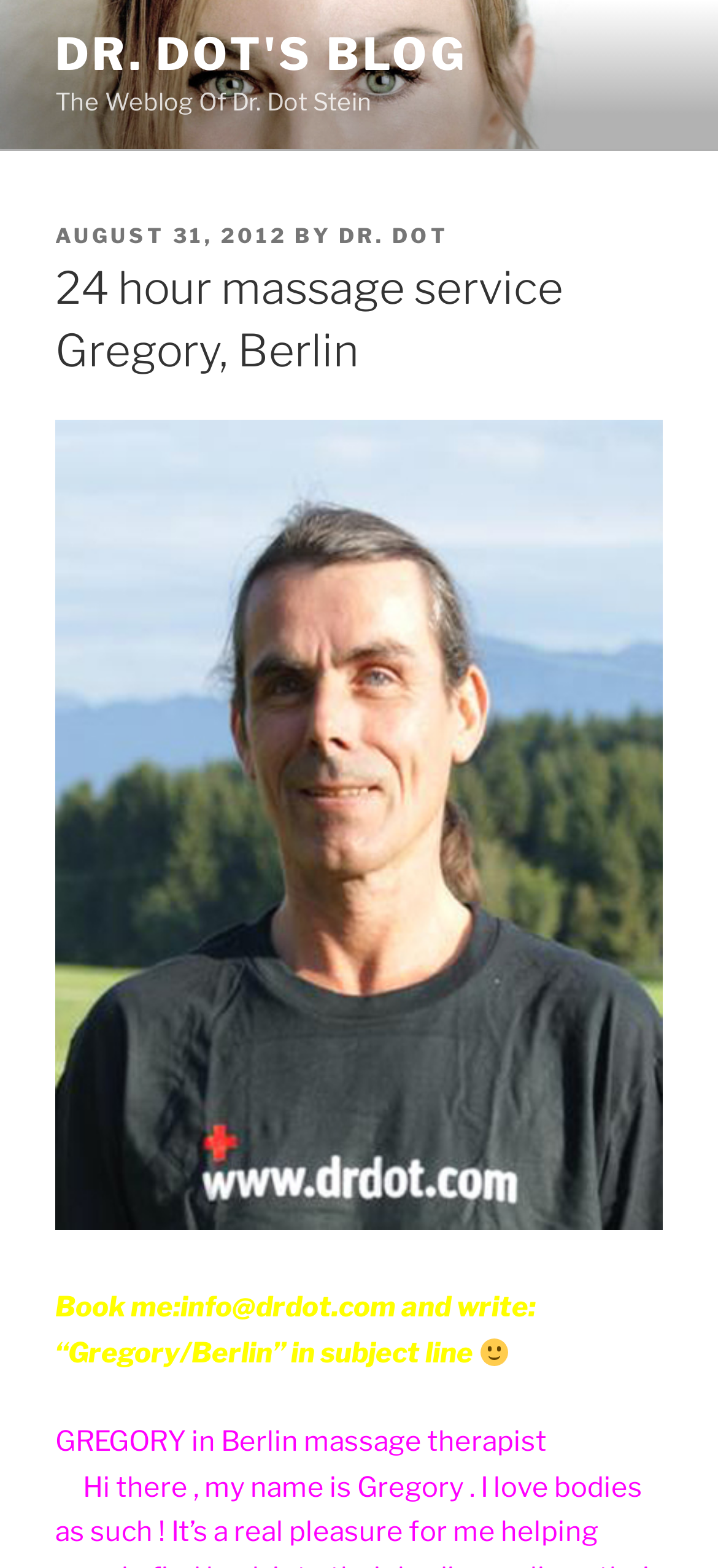Extract the bounding box coordinates for the UI element described as: "title="Gregory_Berlin"".

[0.077, 0.768, 0.923, 0.789]